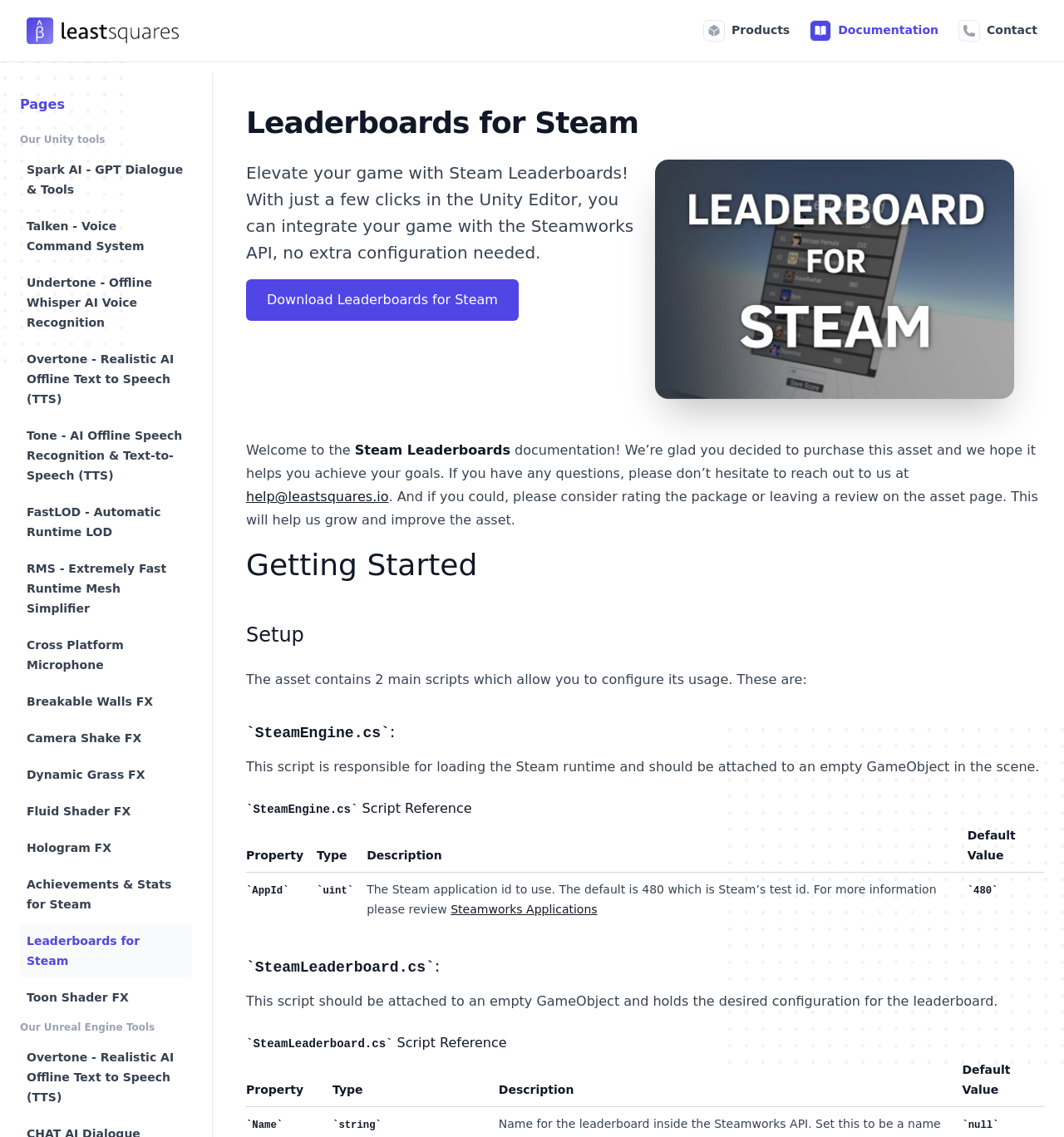Point out the bounding box coordinates of the section to click in order to follow this instruction: "View the 'Setup' instructions".

[0.231, 0.547, 0.981, 0.57]